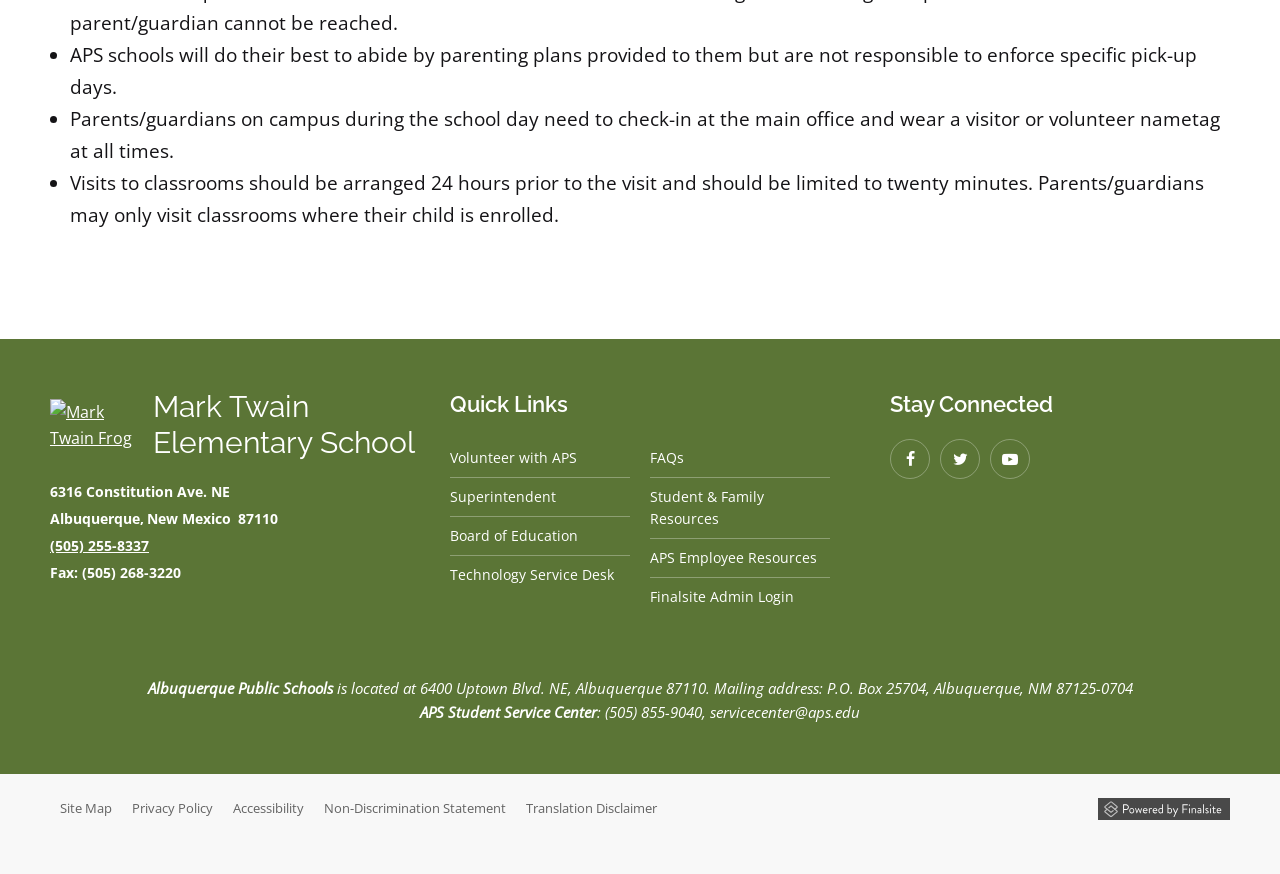Locate the bounding box of the UI element based on this description: "(505) 255-8337". Provide four float numbers between 0 and 1 as [left, top, right, bottom].

[0.039, 0.614, 0.116, 0.635]